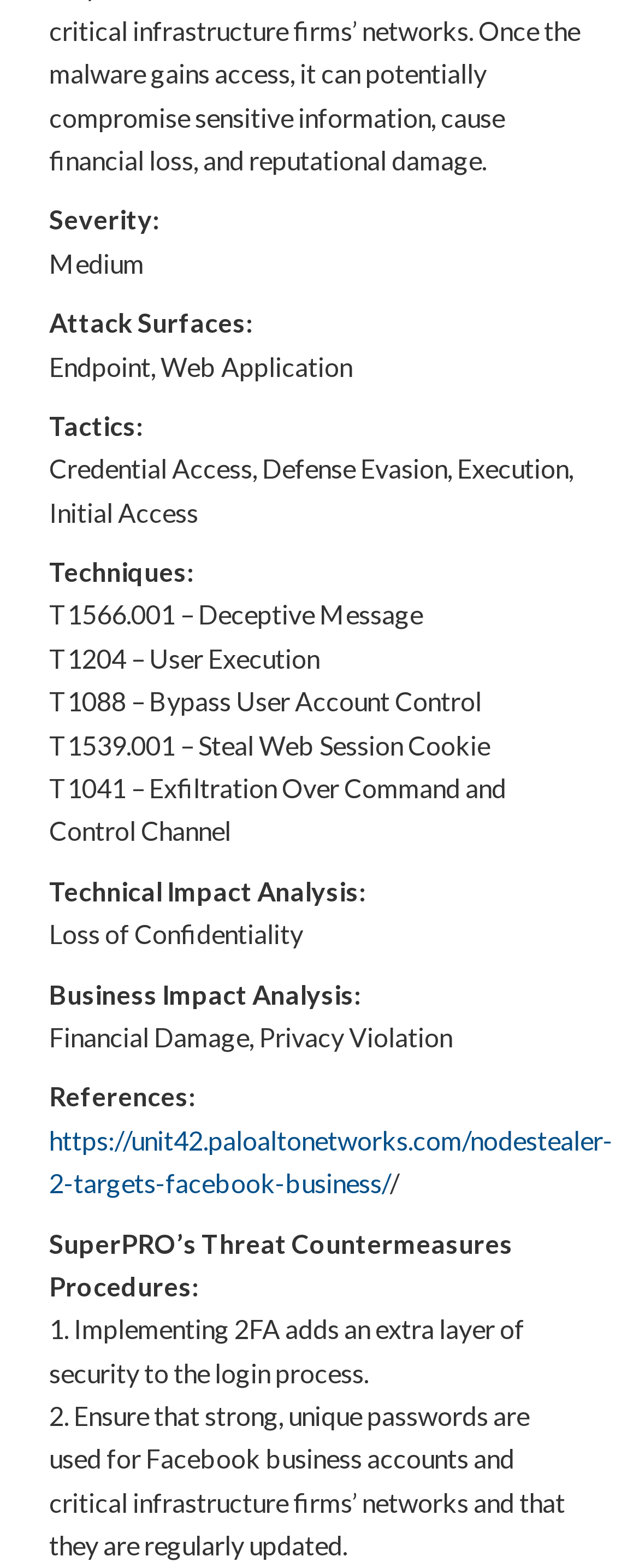Please provide a detailed answer to the question below based on the screenshot: 
What are the attack surfaces?

The attack surfaces are mentioned as 'Endpoint' and 'Web Application' in the webpage, which is indicated by the 'Attack Surfaces:' label followed by the text 'Endpoint, Web Application'.